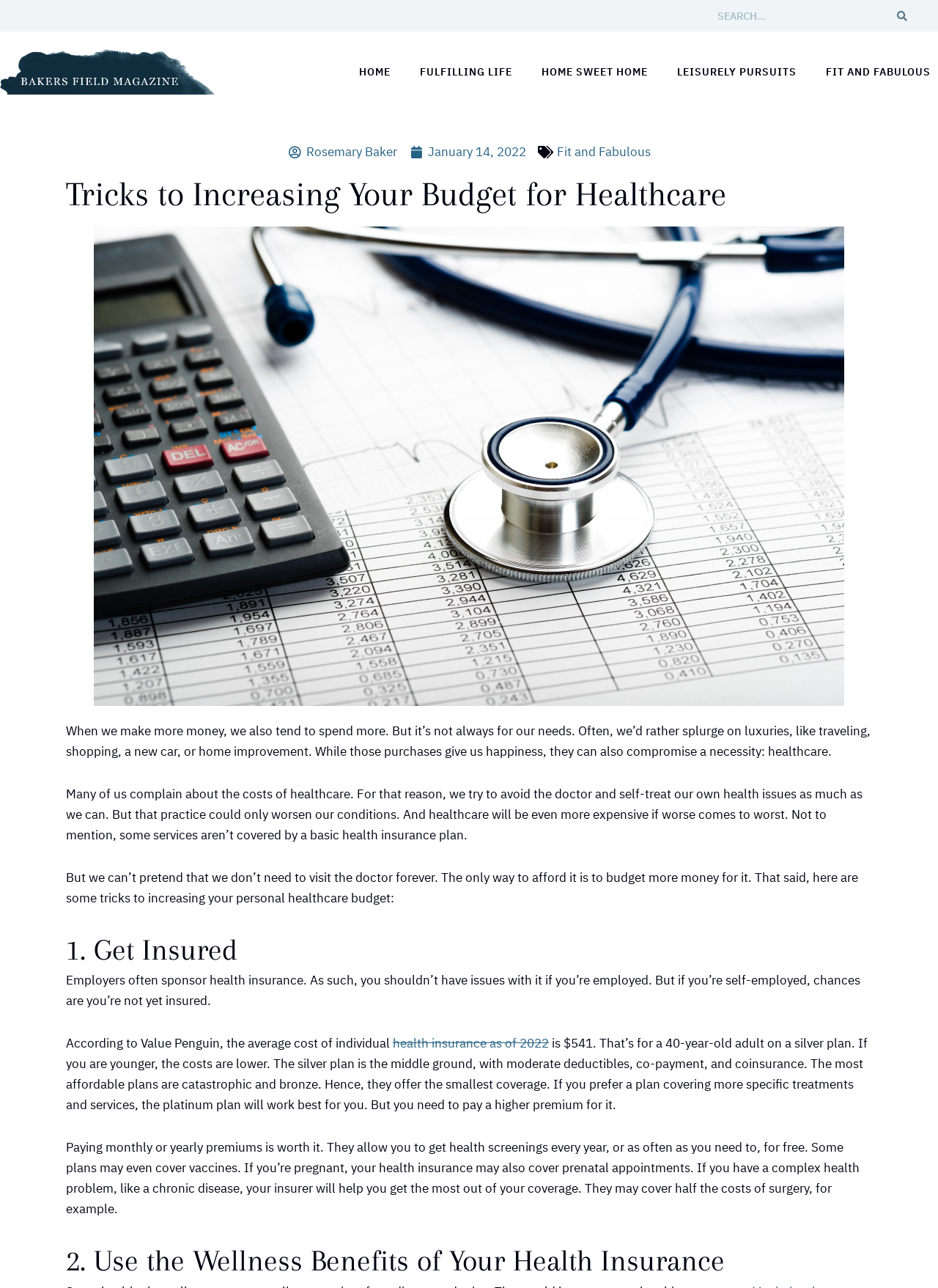Locate the bounding box coordinates of the element to click to perform the following action: 'Get more information about health insurance'. The coordinates should be given as four float values between 0 and 1, in the form of [left, top, right, bottom].

[0.419, 0.804, 0.585, 0.816]